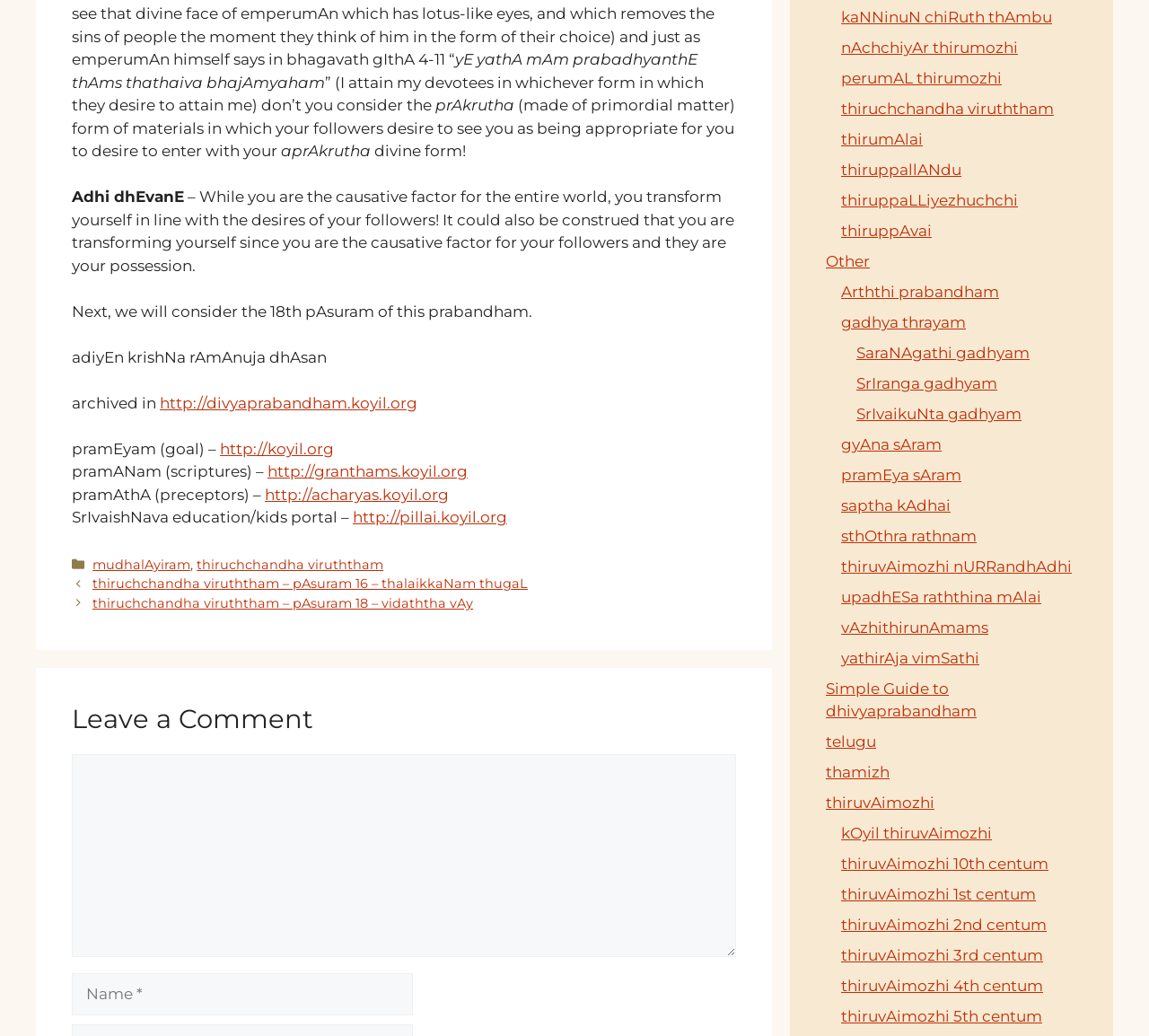Determine the bounding box coordinates for the area you should click to complete the following instruction: "Click on the link to archived in".

[0.139, 0.38, 0.363, 0.397]